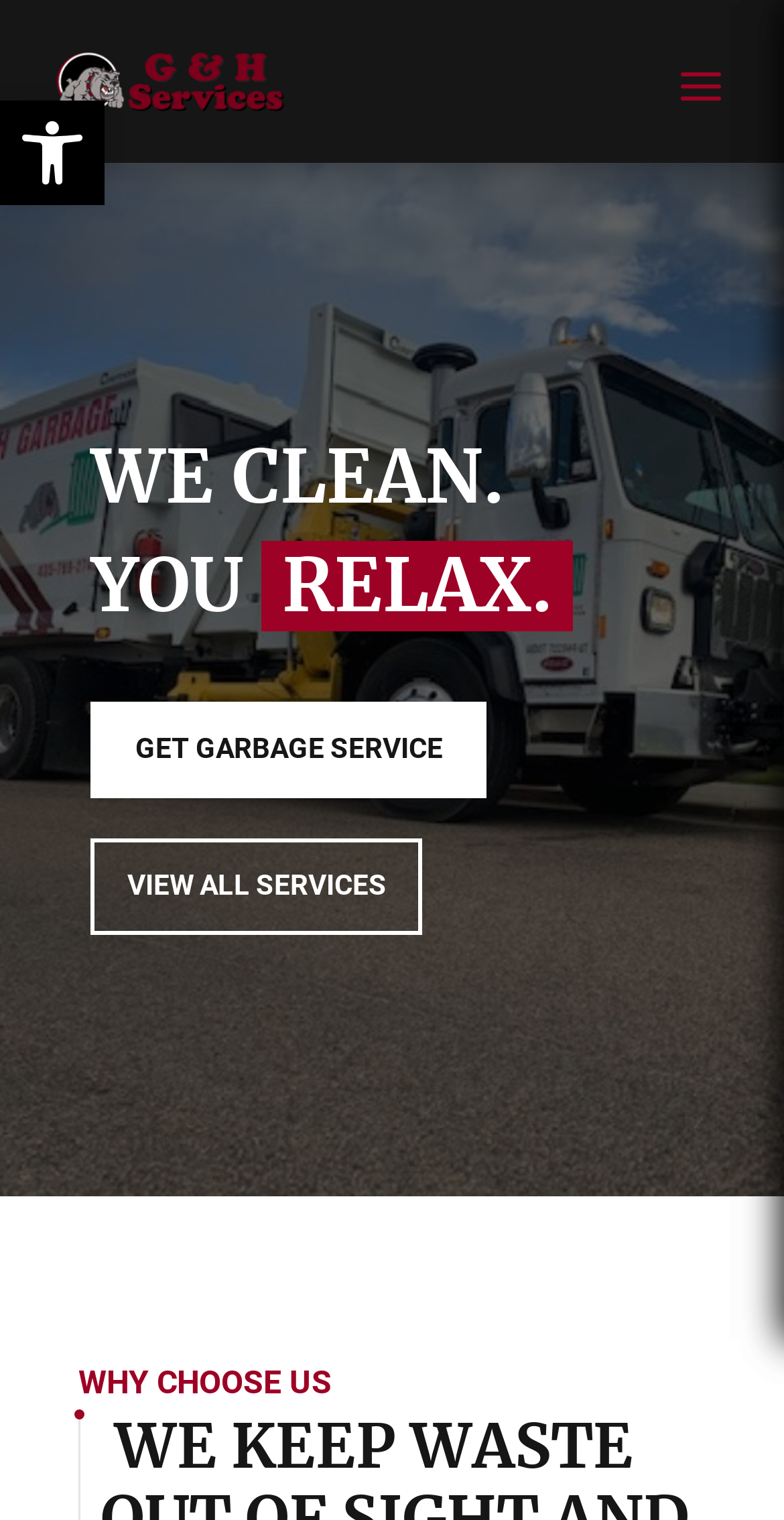Identify and provide the text content of the webpage's primary headline.

WE CLEAN.
YOU RELAX.